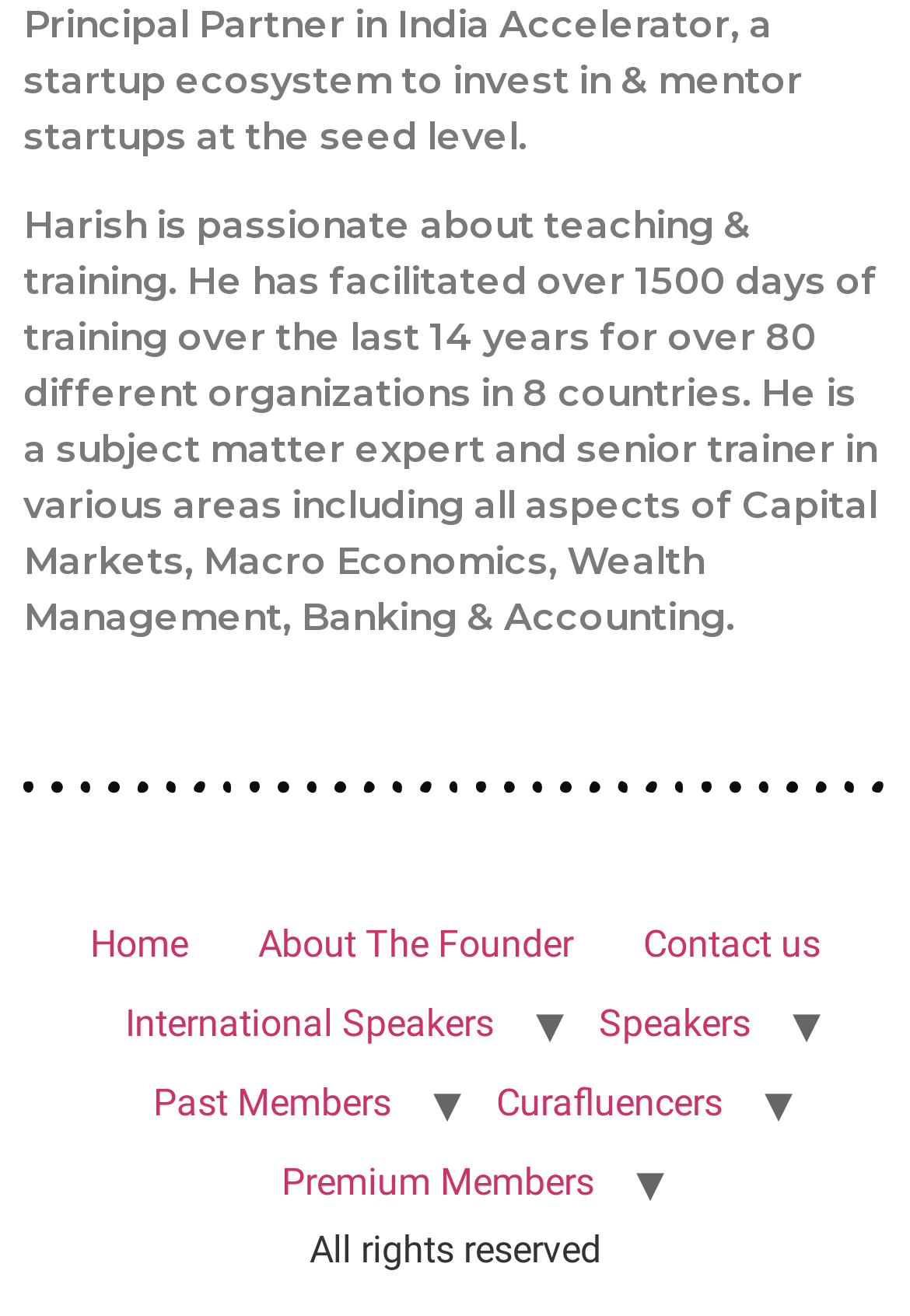How many links are there in the contentinfo section?
Look at the image and respond with a single word or a short phrase.

7